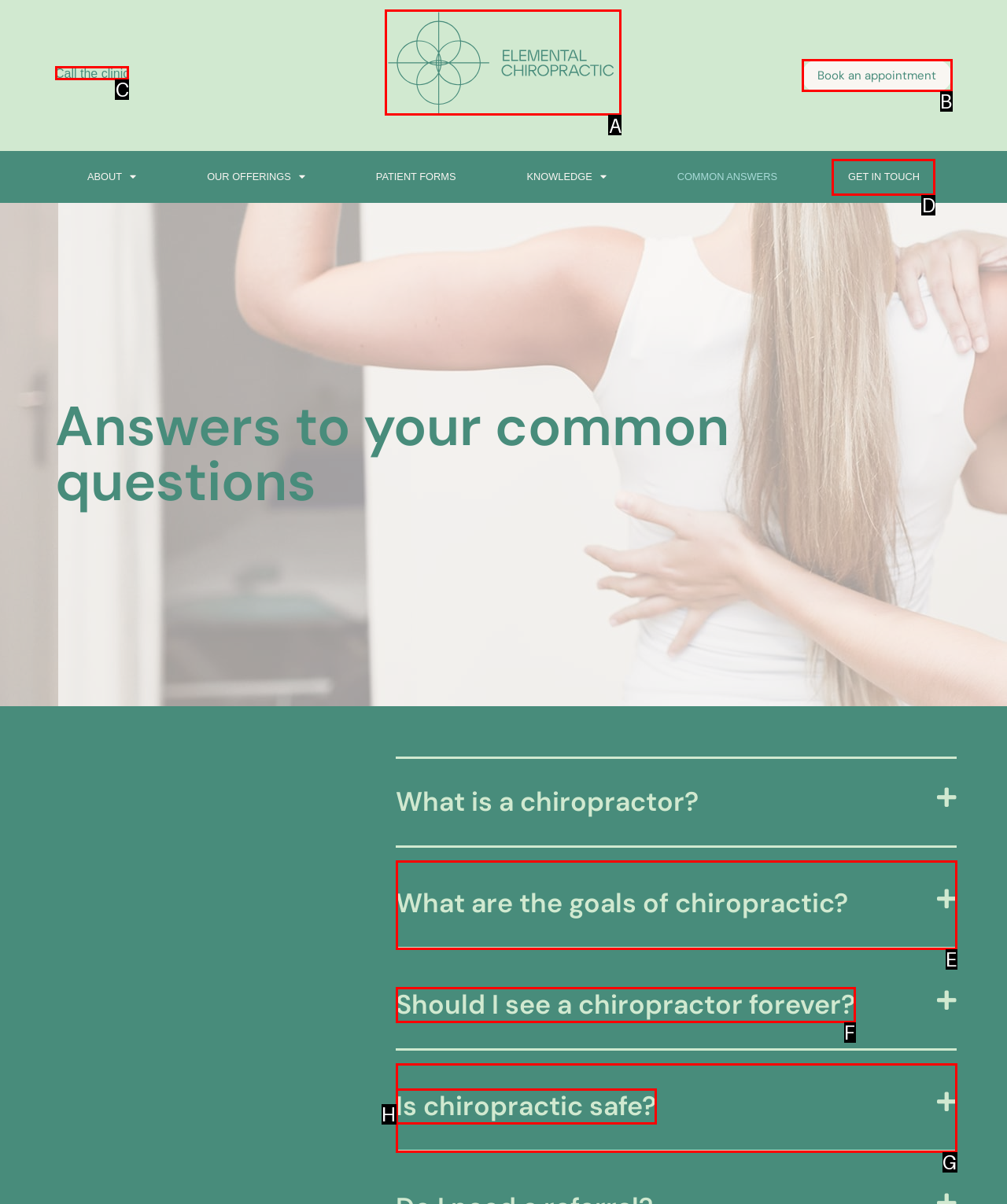Which option should be clicked to complete this task: Click the 'Call the clinic' link
Reply with the letter of the correct choice from the given choices.

C